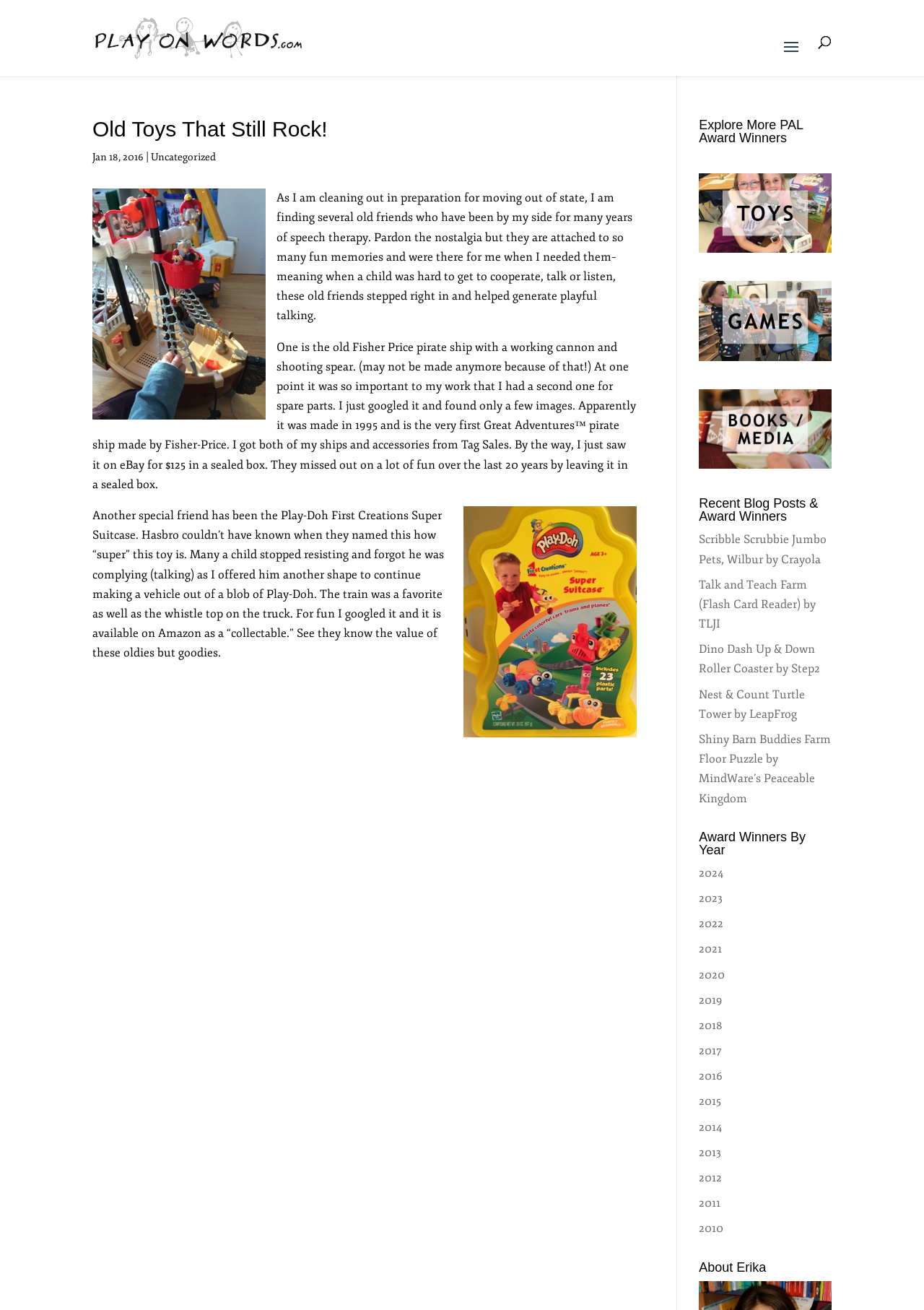Identify the bounding box coordinates of the section to be clicked to complete the task described by the following instruction: "Click on the 'Play on Words' link". The coordinates should be four float numbers between 0 and 1, formatted as [left, top, right, bottom].

[0.103, 0.024, 0.331, 0.033]